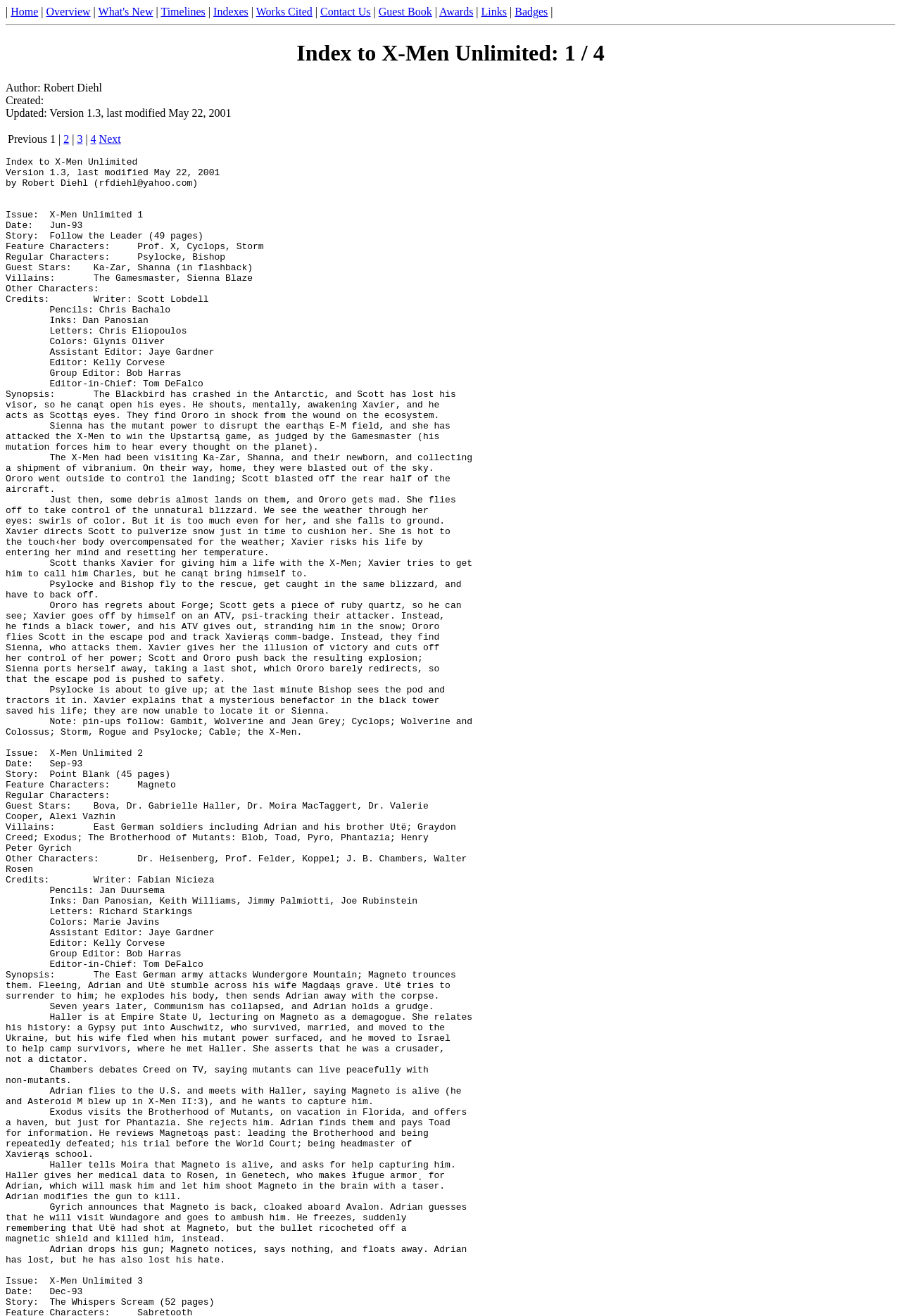What is the purpose of the table at the bottom of the webpage?
Answer with a single word or phrase by referring to the visual content.

Navigation